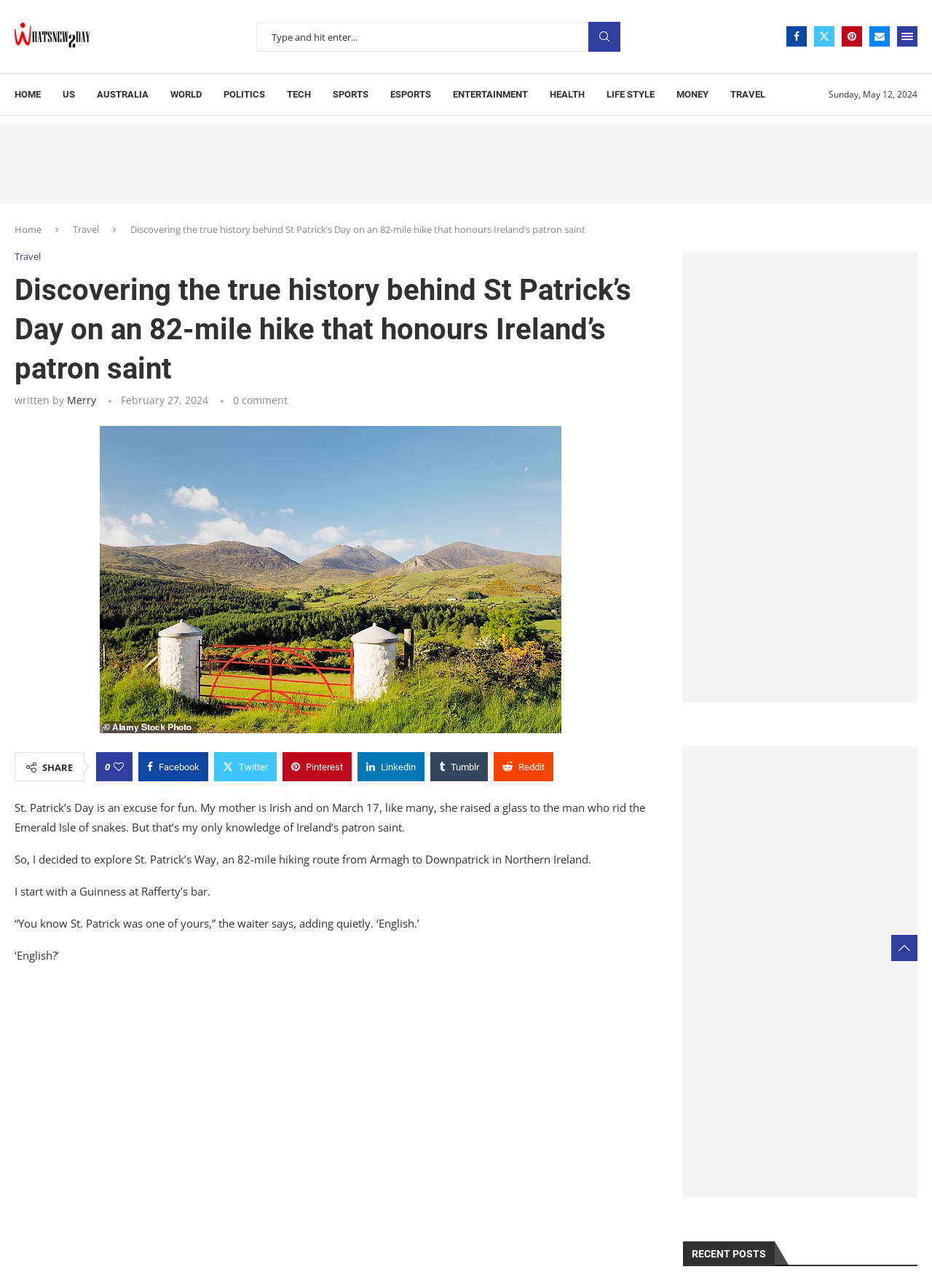What is the location of the hike mentioned in the article?
Please provide a detailed and thorough answer to the question.

The location of the hike is mentioned in the article as Northern Ireland, specifically from Armagh to Downpatrick, which is the route of the St Patrick's Way.